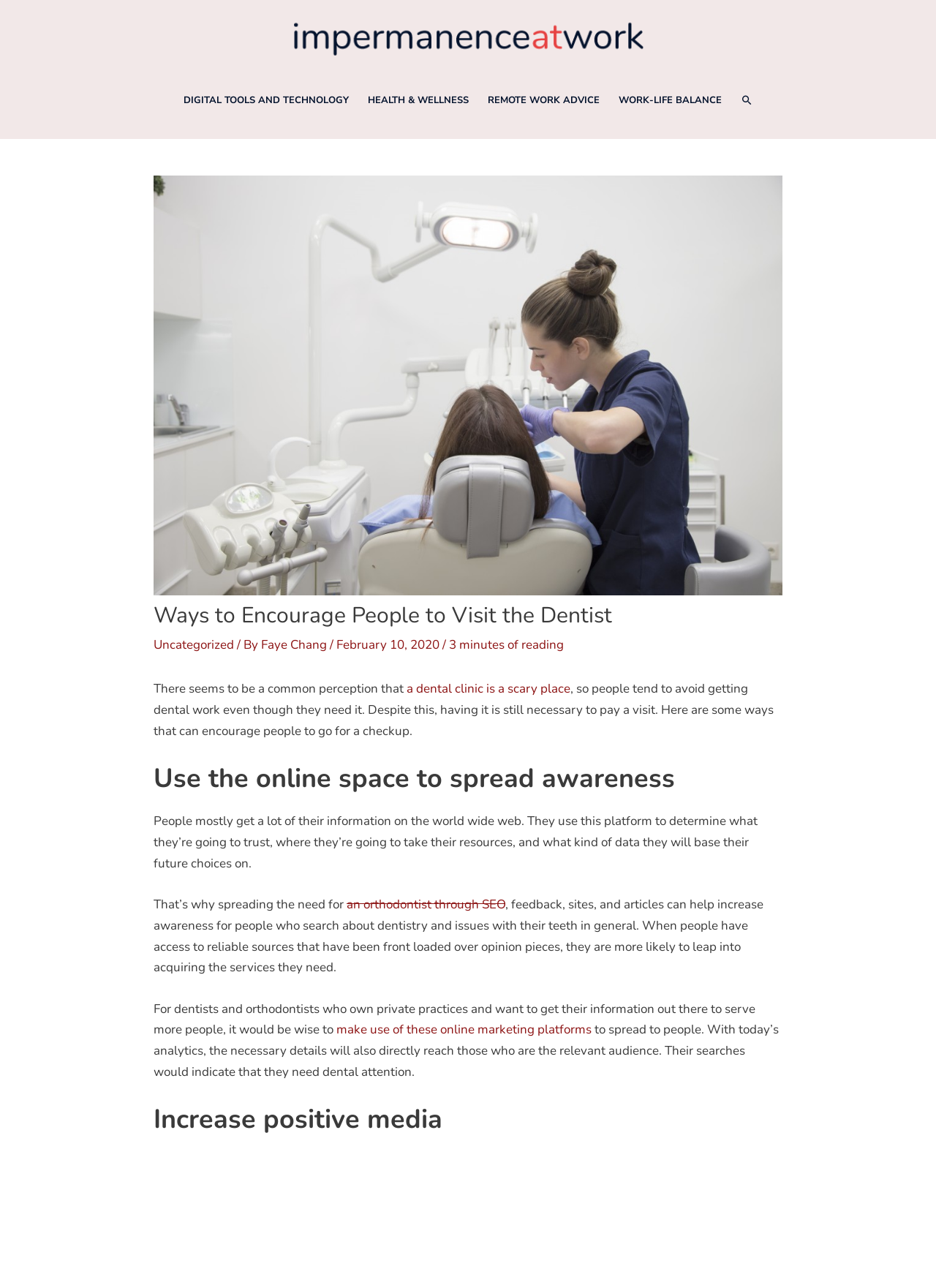Specify the bounding box coordinates of the region I need to click to perform the following instruction: "Explore the HEALTH & WELLNESS category". The coordinates must be four float numbers in the range of 0 to 1, i.e., [left, top, right, bottom].

[0.382, 0.063, 0.511, 0.093]